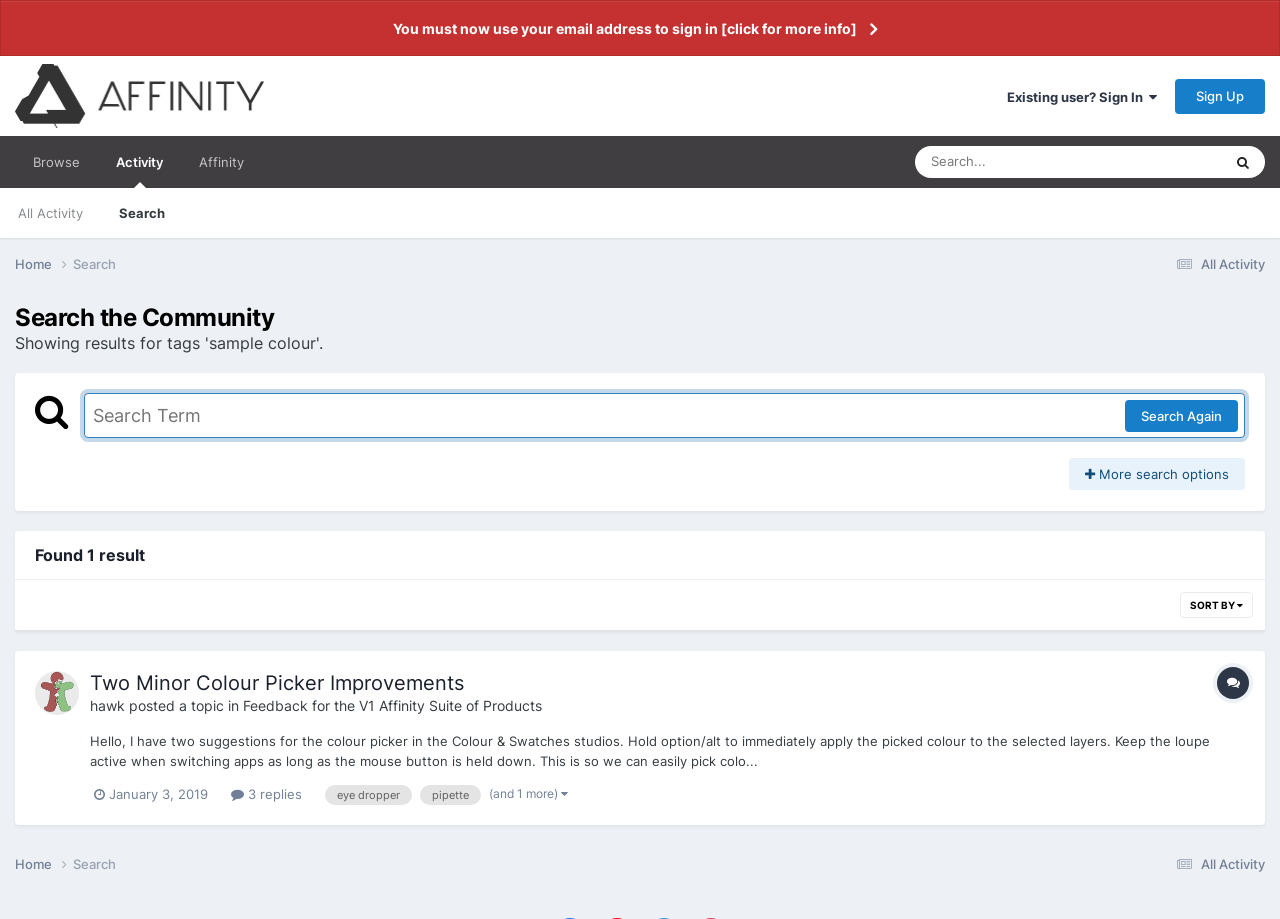Pinpoint the bounding box coordinates of the clickable area needed to execute the instruction: "View all activity". The coordinates should be specified as four float numbers between 0 and 1, i.e., [left, top, right, bottom].

[0.914, 0.278, 0.988, 0.296]